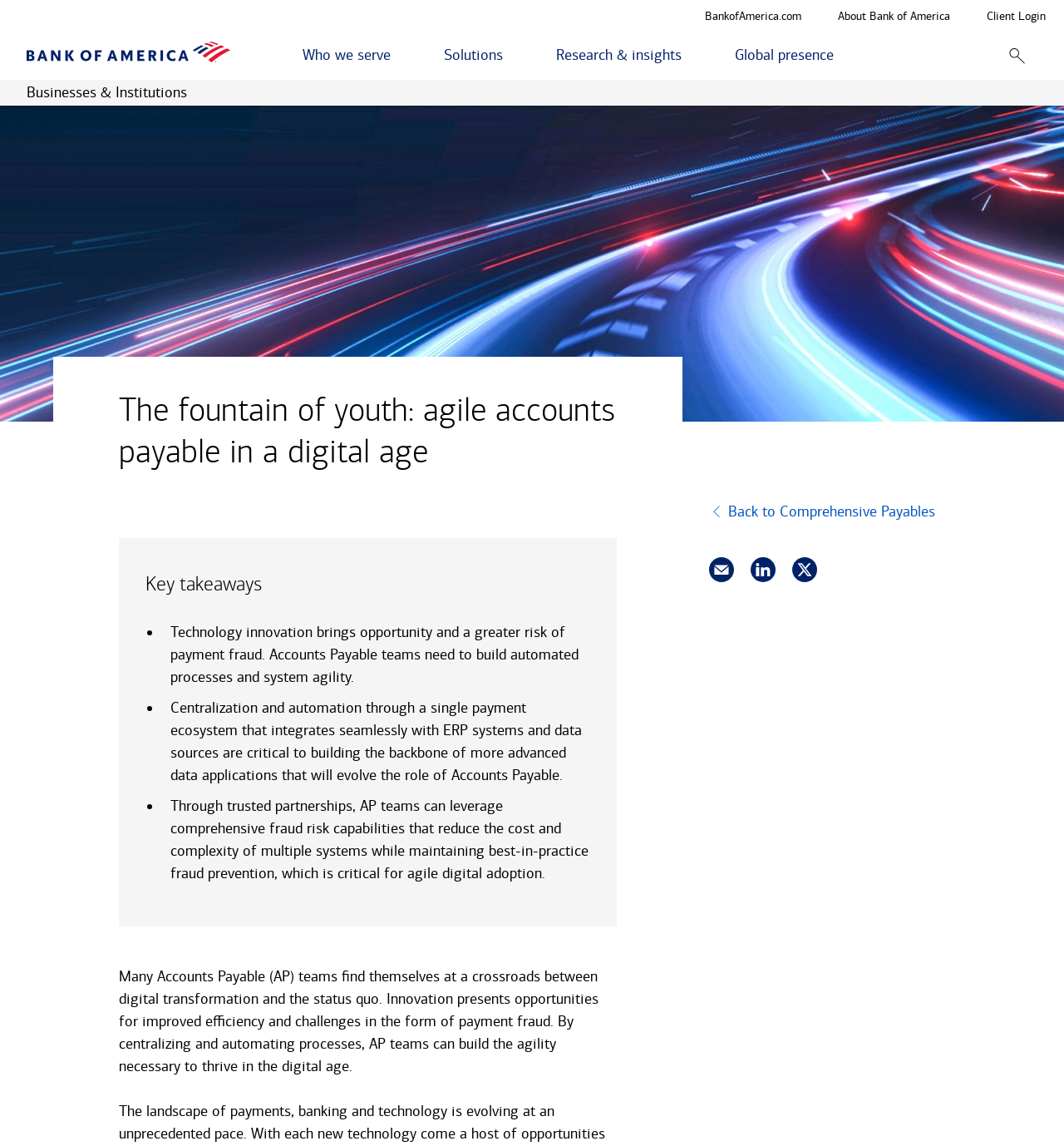Please predict the bounding box coordinates (top-left x, top-left y, bottom-right x, bottom-right y) for the UI element in the screenshot that fits the description: Client Login

[0.927, 0.009, 0.983, 0.021]